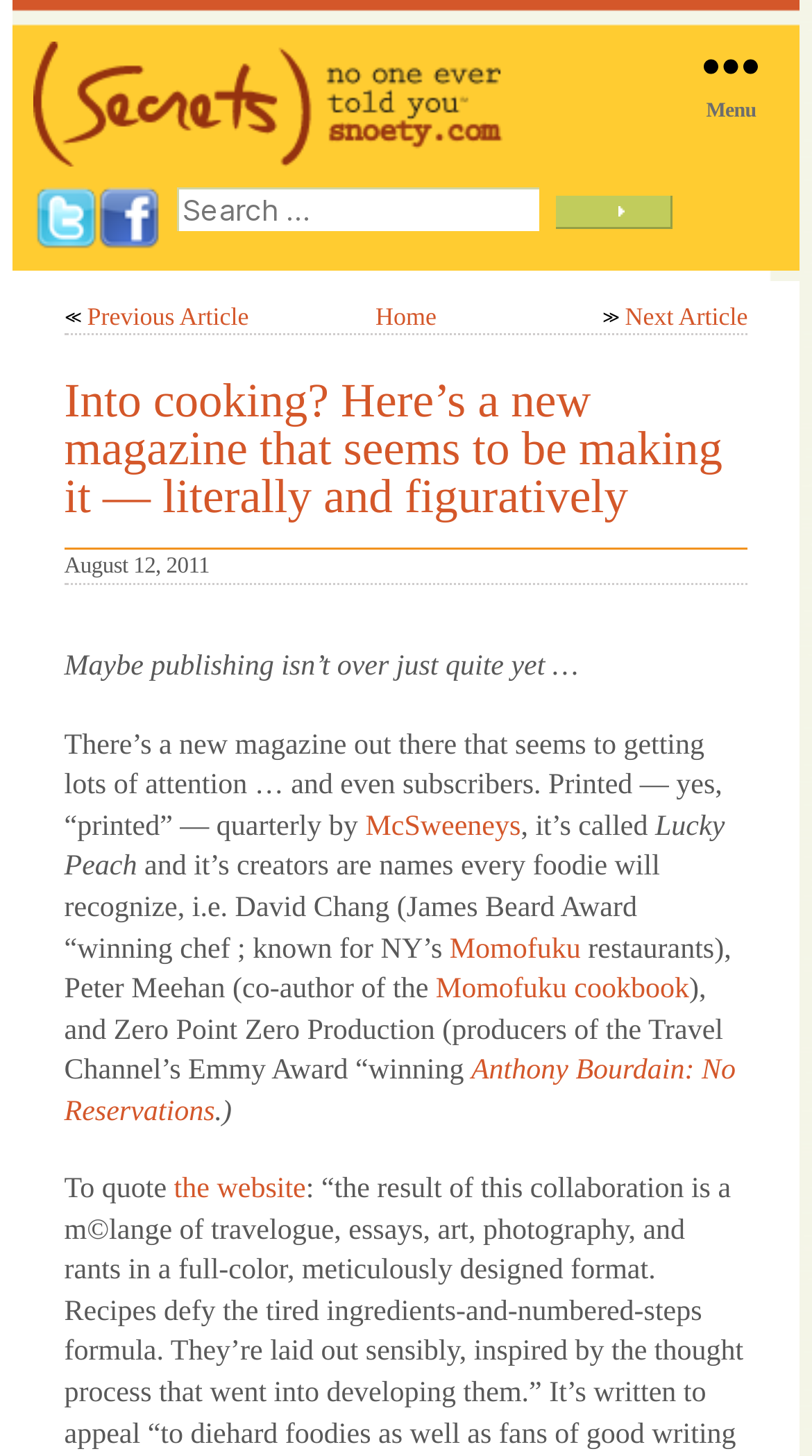What is the name of the chef mentioned in the article?
Using the information from the image, give a concise answer in one word or a short phrase.

David Chang